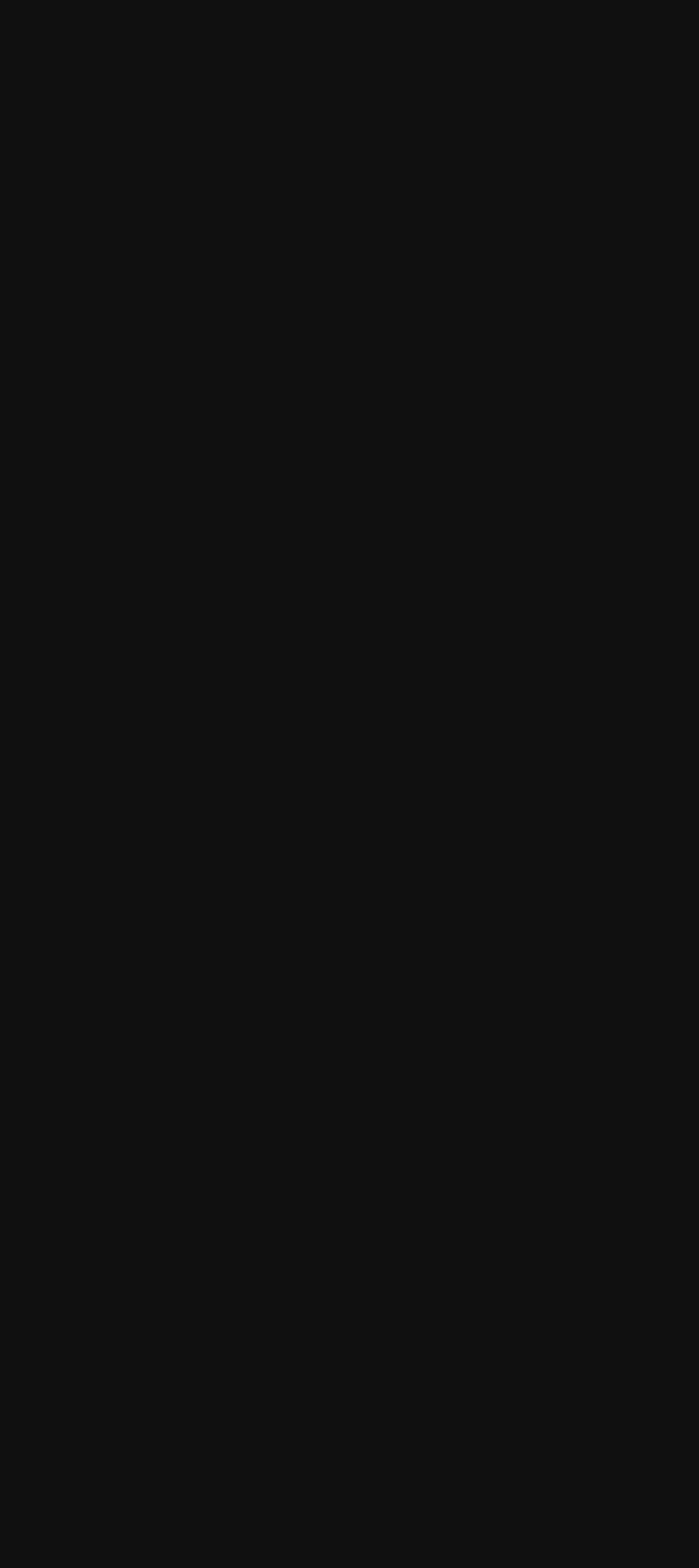Identify the bounding box coordinates of the area you need to click to perform the following instruction: "View reviews and surveys".

None